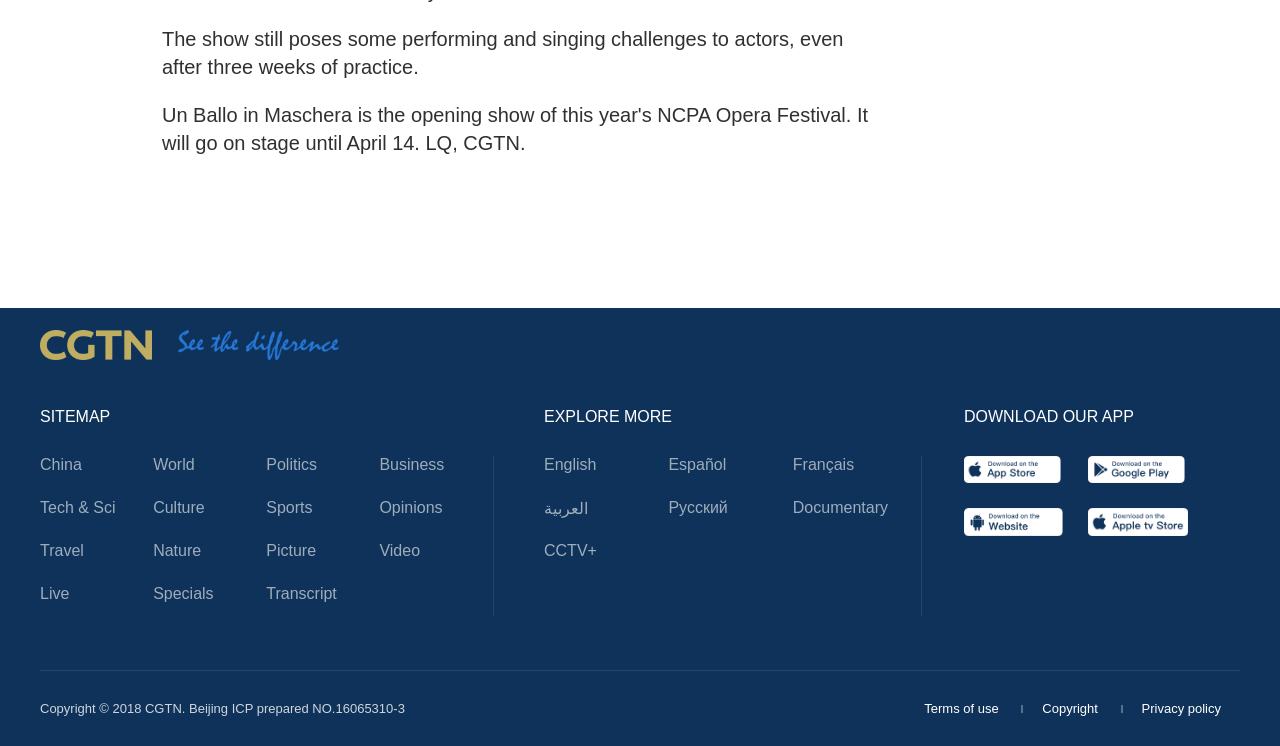How many language options are available?
Use the image to give a comprehensive and detailed response to the question.

The language options are located at the middle-right section of the webpage, and there are five links: 'English', 'Español', 'Français', 'العربية', and 'Русский', which represent five different language options.